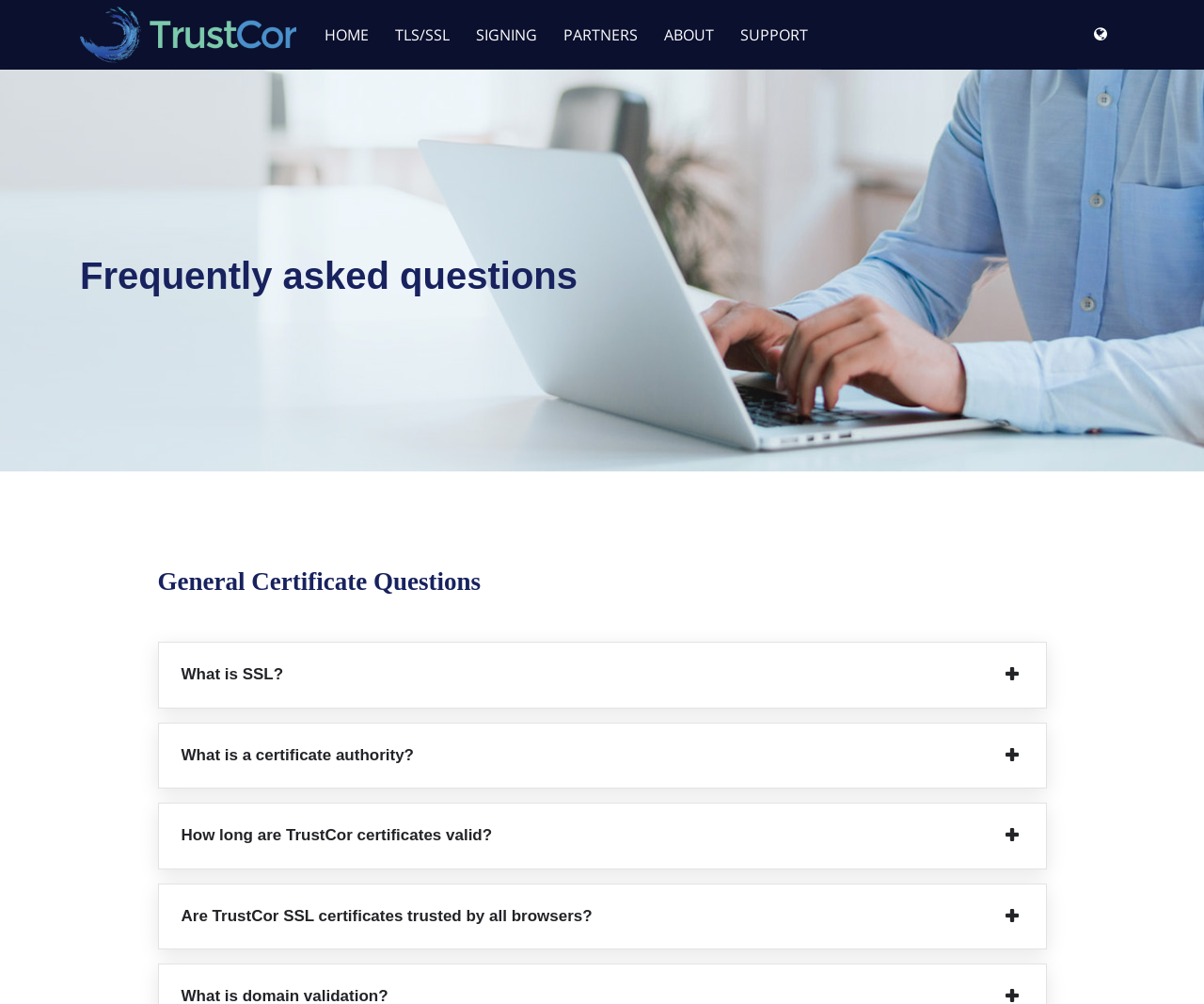Show the bounding box coordinates for the HTML element described as: "SIGNING".

[0.384, 0.0, 0.457, 0.068]